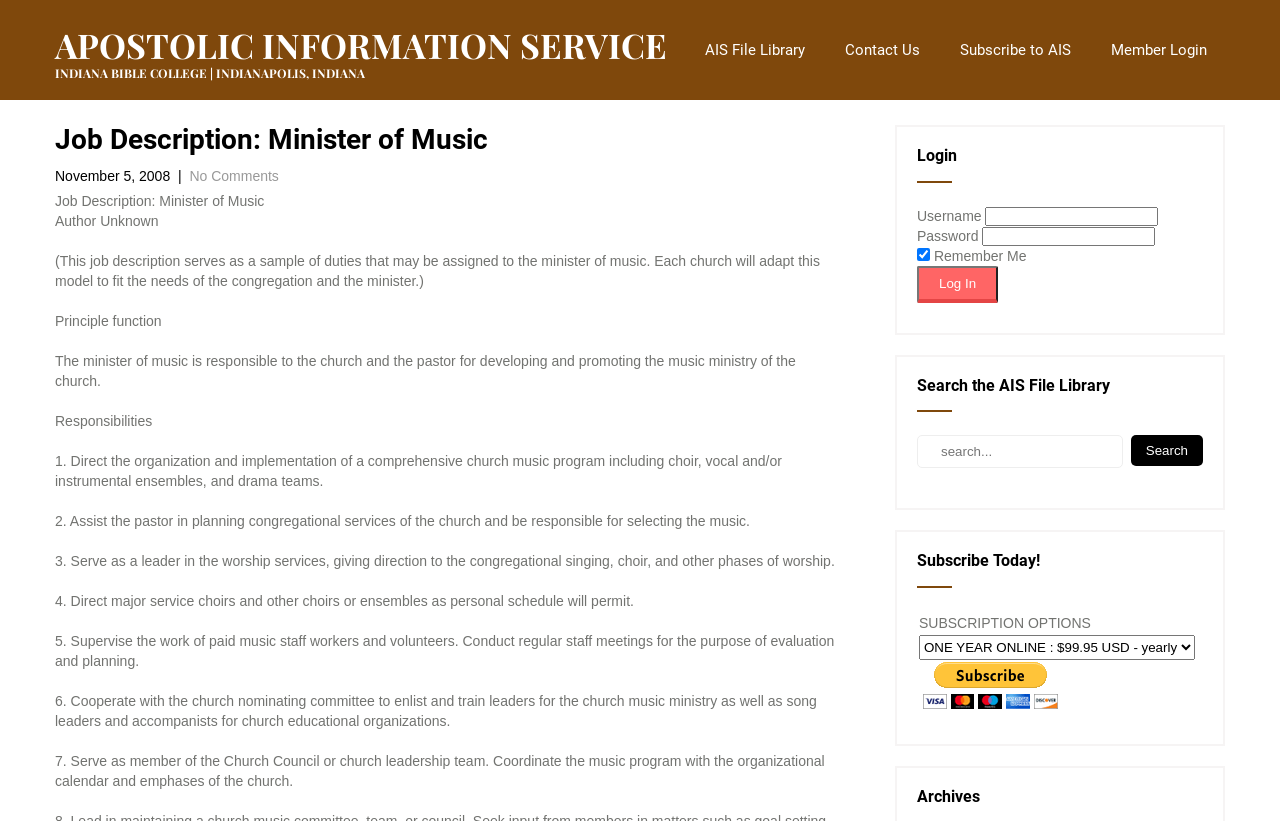Can you specify the bounding box coordinates of the area that needs to be clicked to fulfill the following instruction: "Subscribe to AIS with PayPal"?

[0.716, 0.806, 0.831, 0.863]